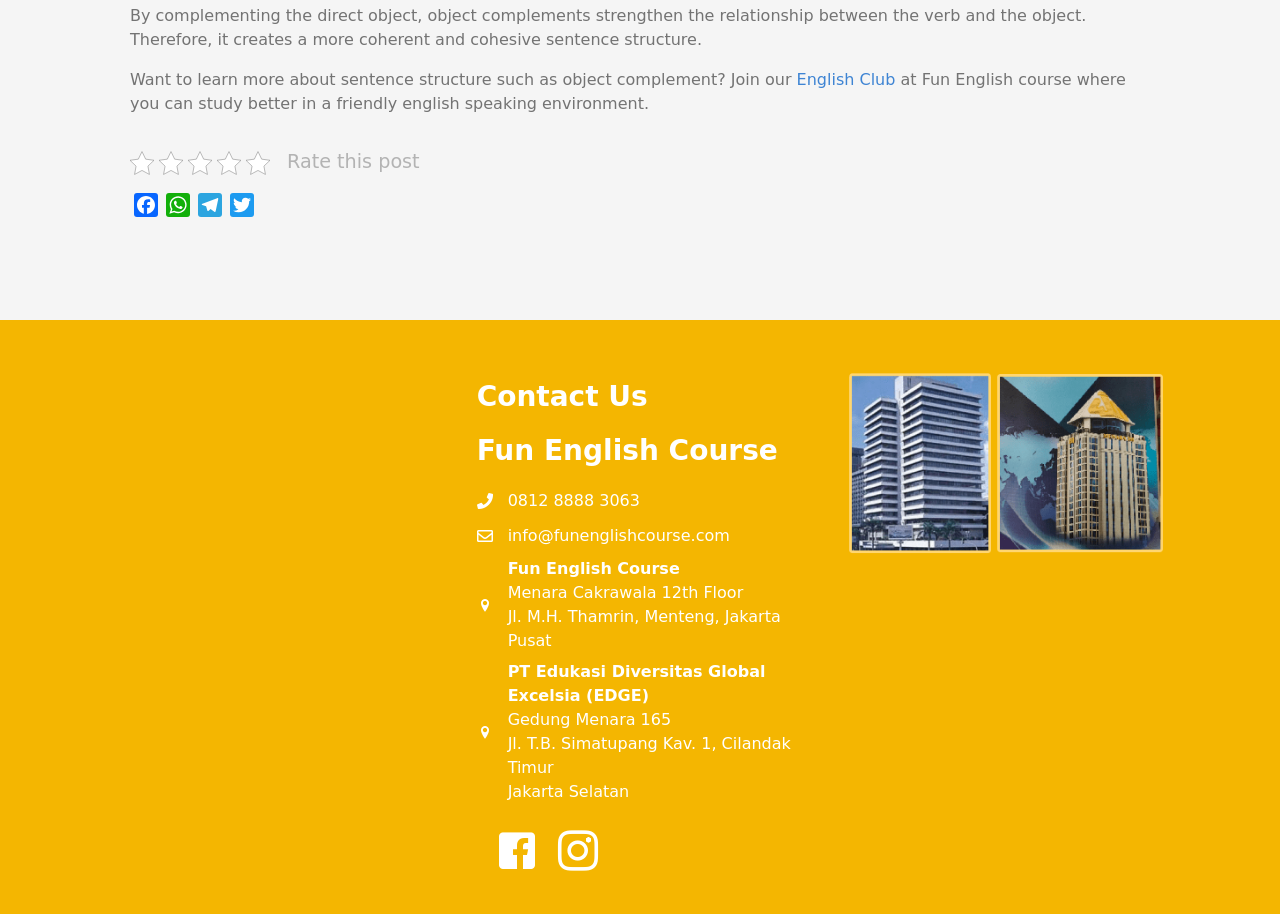Highlight the bounding box coordinates of the element that should be clicked to carry out the following instruction: "Click the 'English Club' link". The coordinates must be given as four float numbers ranging from 0 to 1, i.e., [left, top, right, bottom].

[0.622, 0.077, 0.7, 0.098]